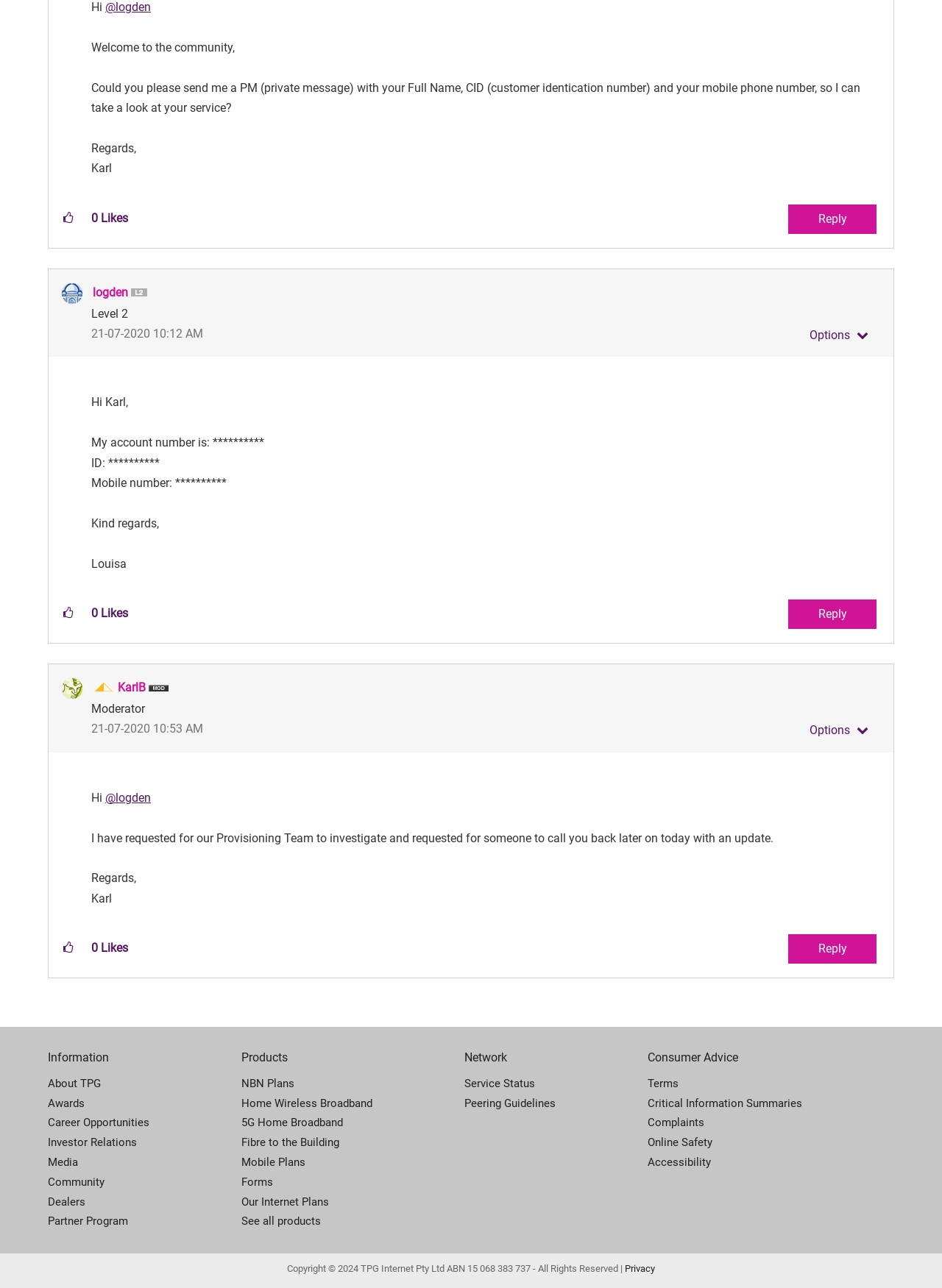For the following element description, predict the bounding box coordinates in the format (top-left x, top-left y, bottom-right x, bottom-right y). All values should be floating point numbers between 0 and 1. Description: Critical Information Summaries

[0.688, 0.849, 0.949, 0.864]